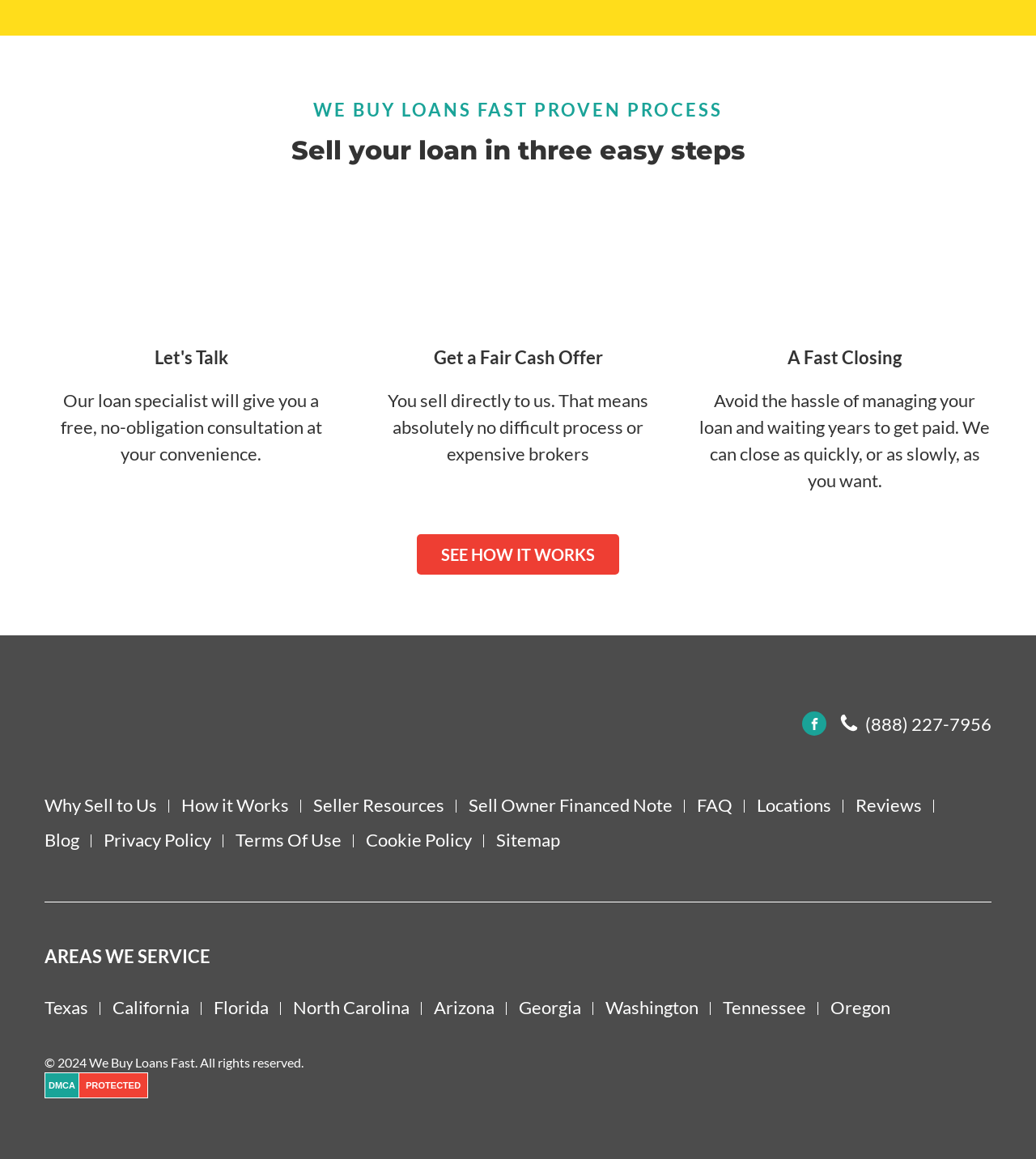Identify the bounding box coordinates of the part that should be clicked to carry out this instruction: "Click the 'Texas' link".

[0.043, 0.858, 0.097, 0.881]